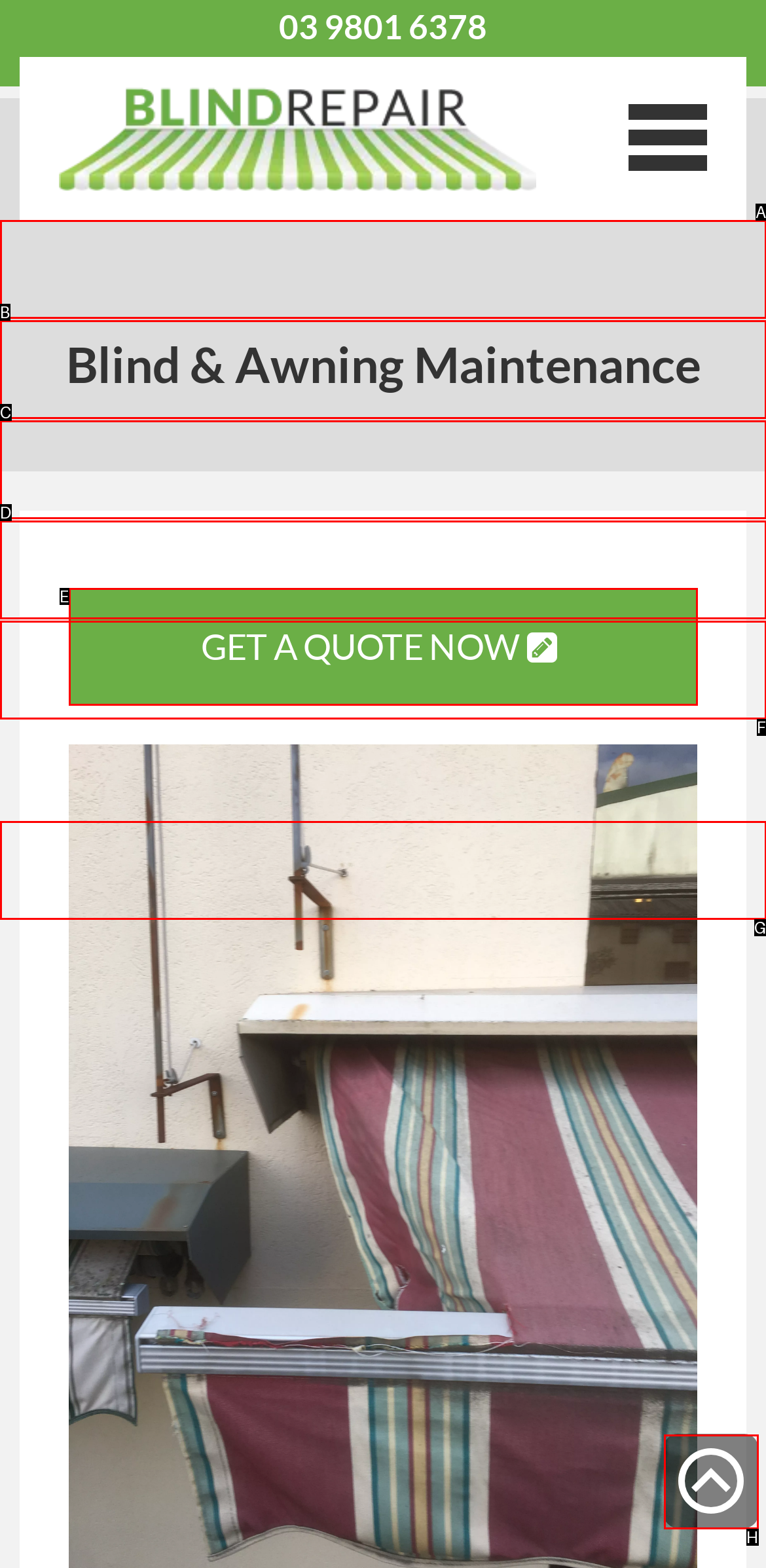Determine which HTML element to click for this task: Scroll to top Provide the letter of the selected choice.

H